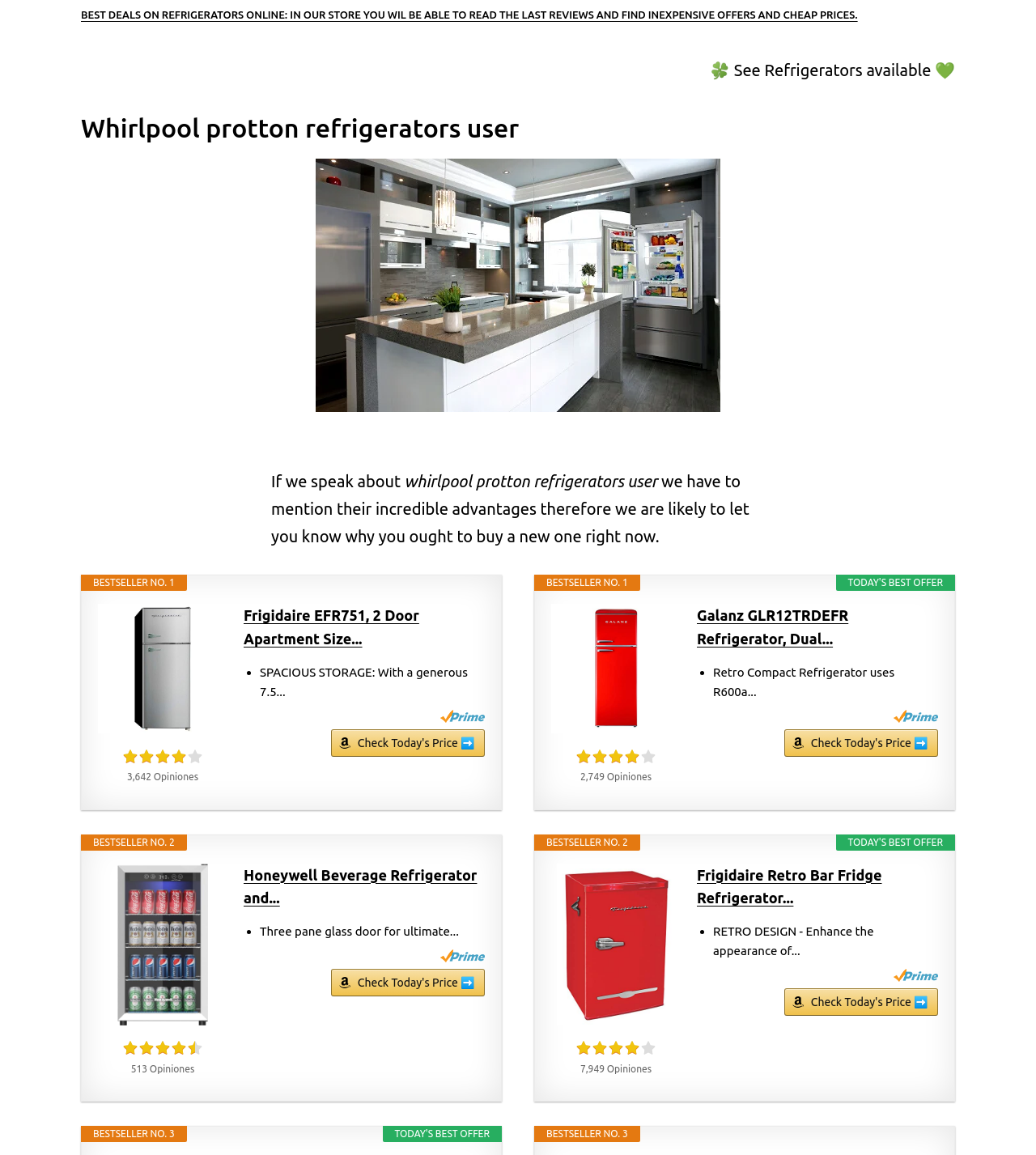Please find and report the bounding box coordinates of the element to click in order to perform the following action: "Check the price of the 'Frigidaire EFR751' refrigerator". The coordinates should be expressed as four float numbers between 0 and 1, in the format [left, top, right, bottom].

[0.095, 0.523, 0.22, 0.635]